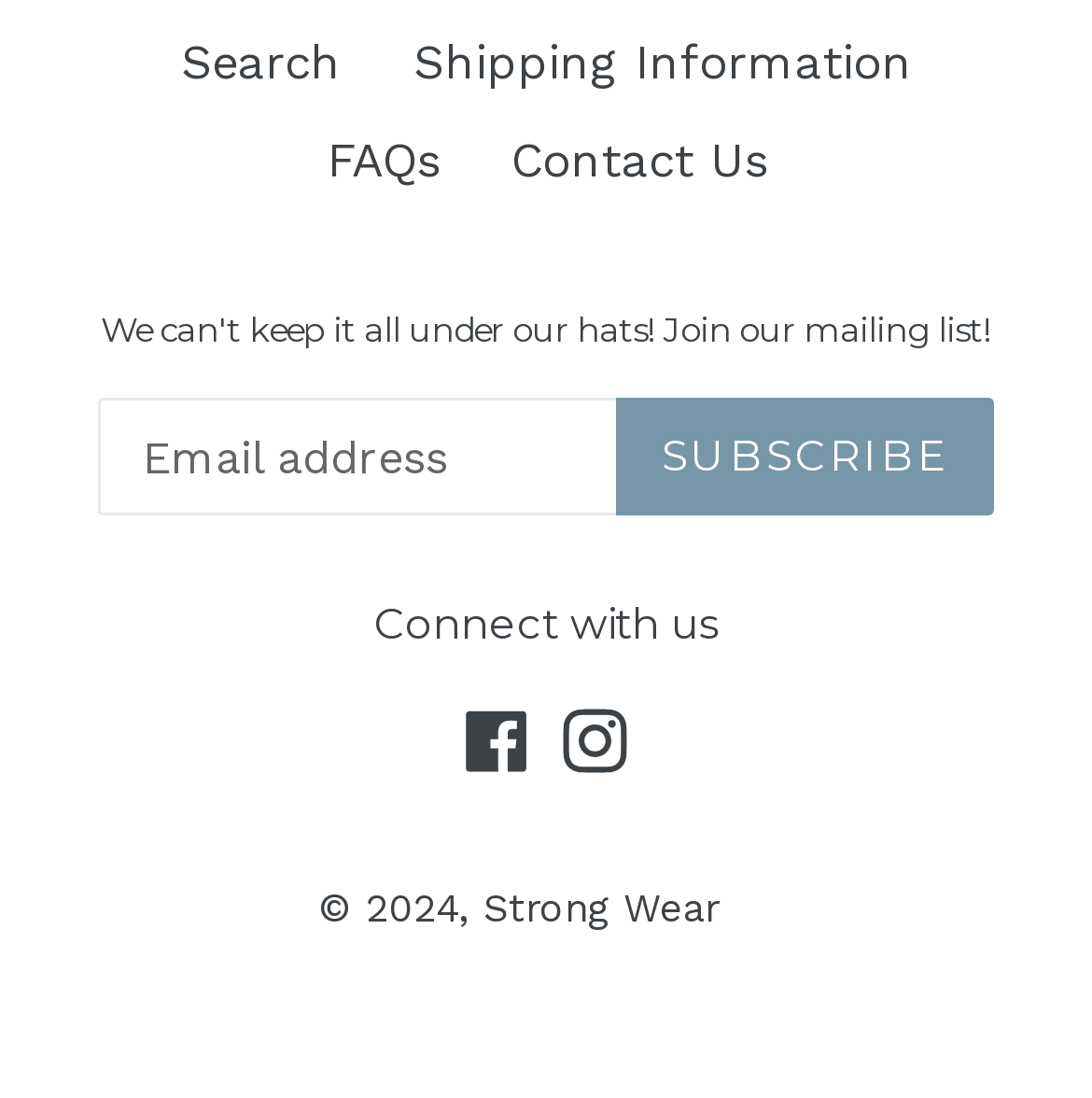Please specify the coordinates of the bounding box for the element that should be clicked to carry out this instruction: "Subscribe to the mailing list". The coordinates must be four float numbers between 0 and 1, formatted as [left, top, right, bottom].

[0.565, 0.363, 0.91, 0.47]